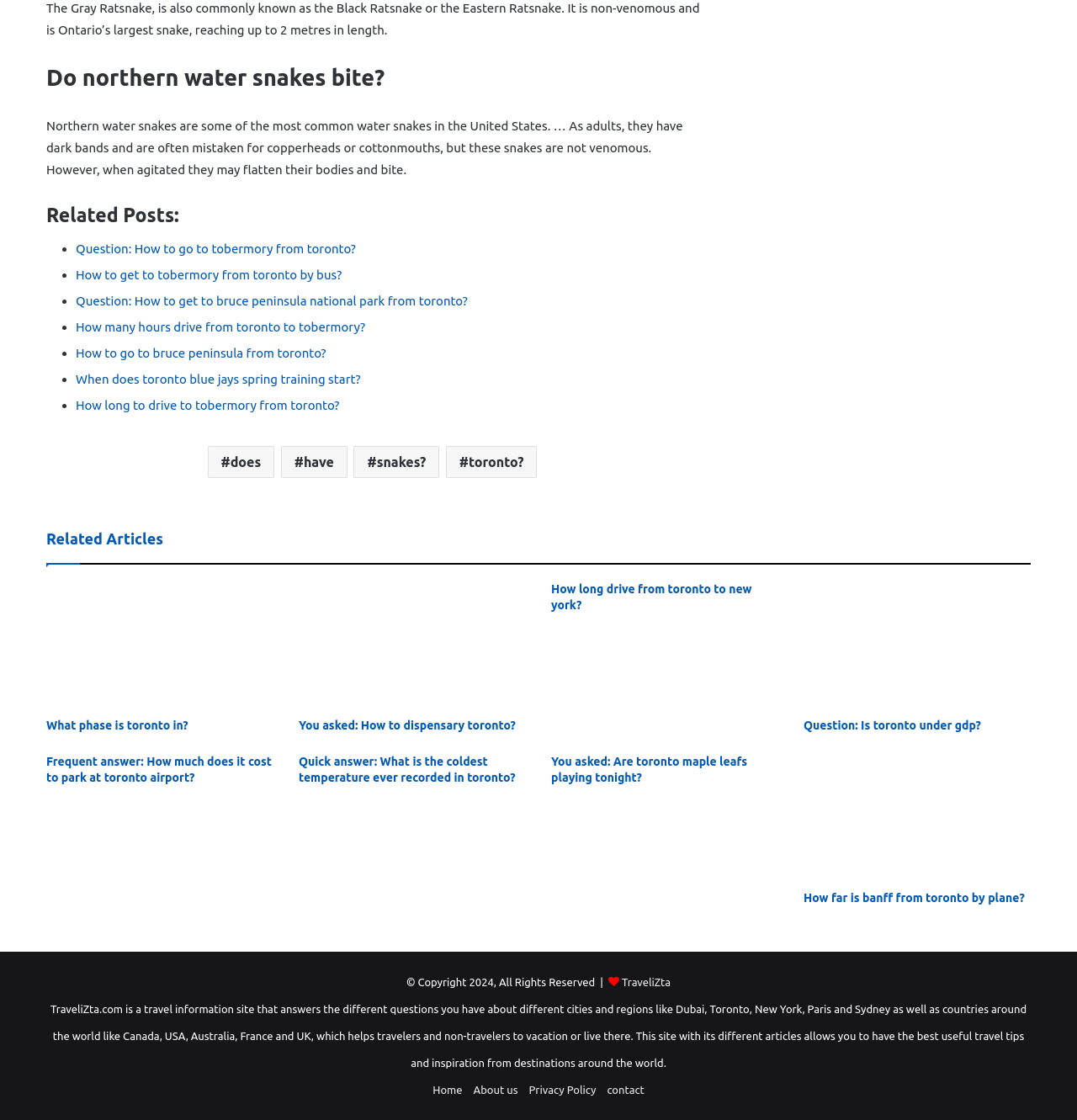Predict the bounding box of the UI element based on this description: "TraveliZta".

[0.577, 0.872, 0.623, 0.882]